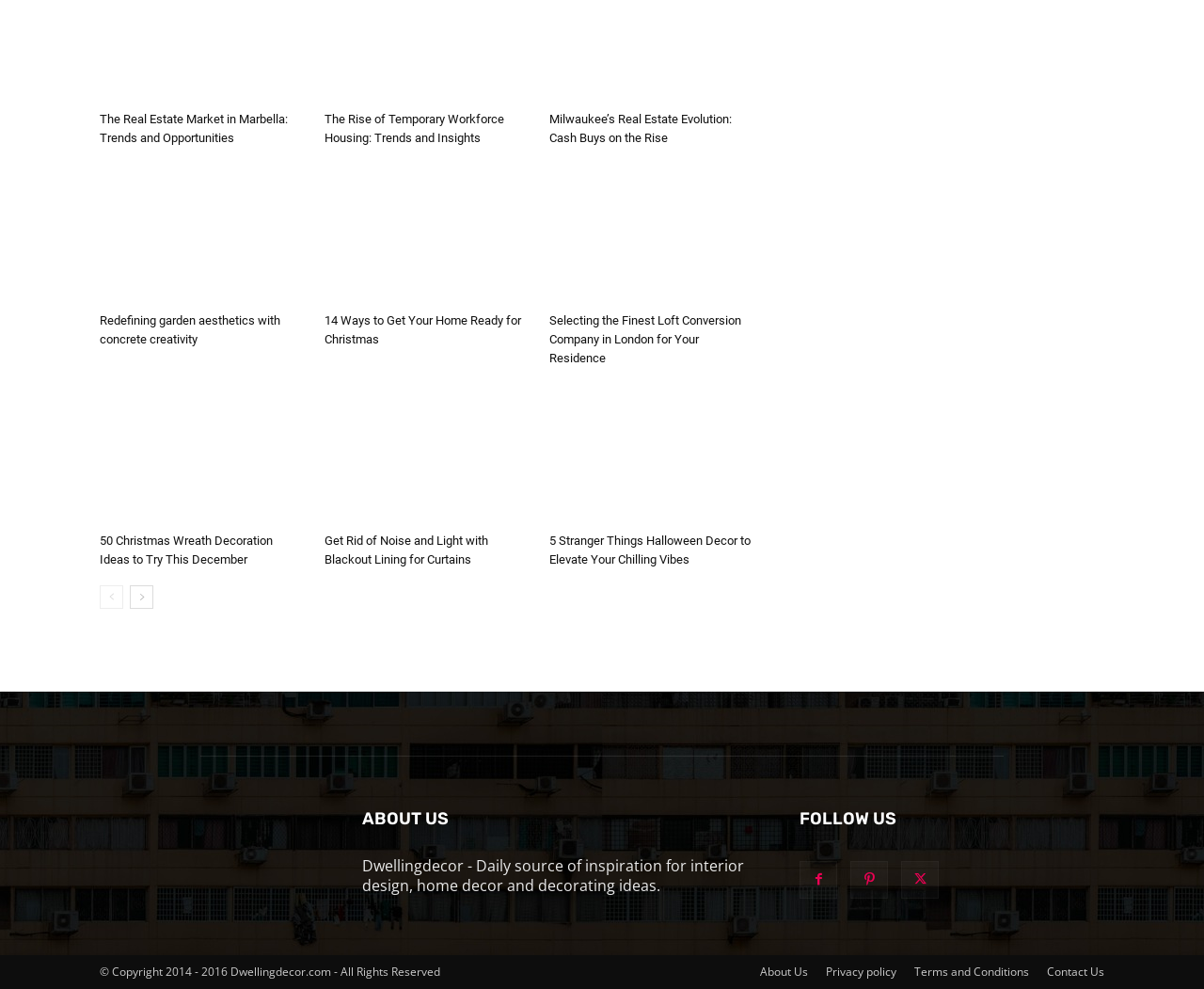Identify the bounding box coordinates of the specific part of the webpage to click to complete this instruction: "Click on the link to read about the real estate market in Marbella".

[0.083, 0.113, 0.239, 0.147]